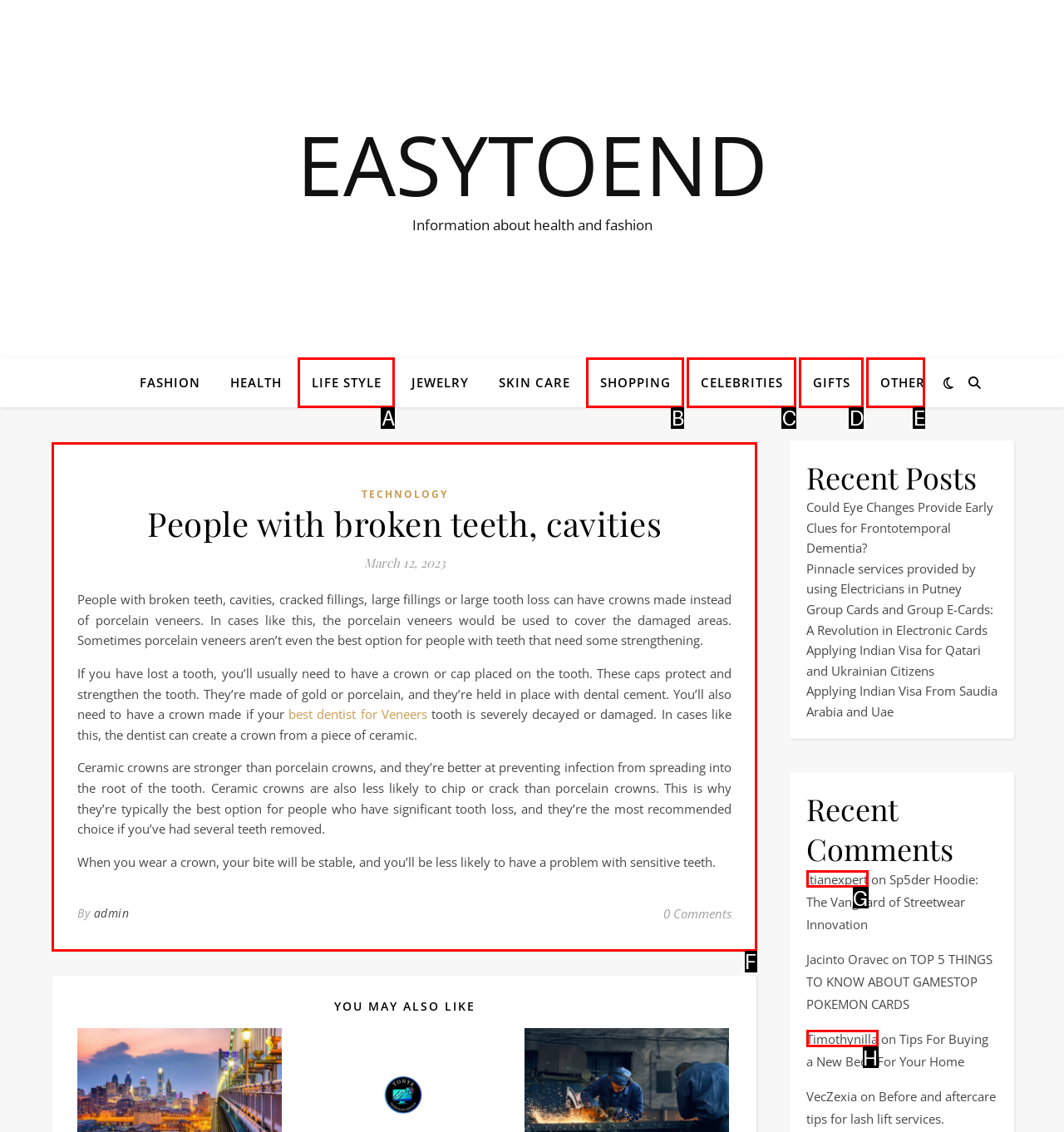To achieve the task: Read the article about crowns and porcelain veneers, indicate the letter of the correct choice from the provided options.

F